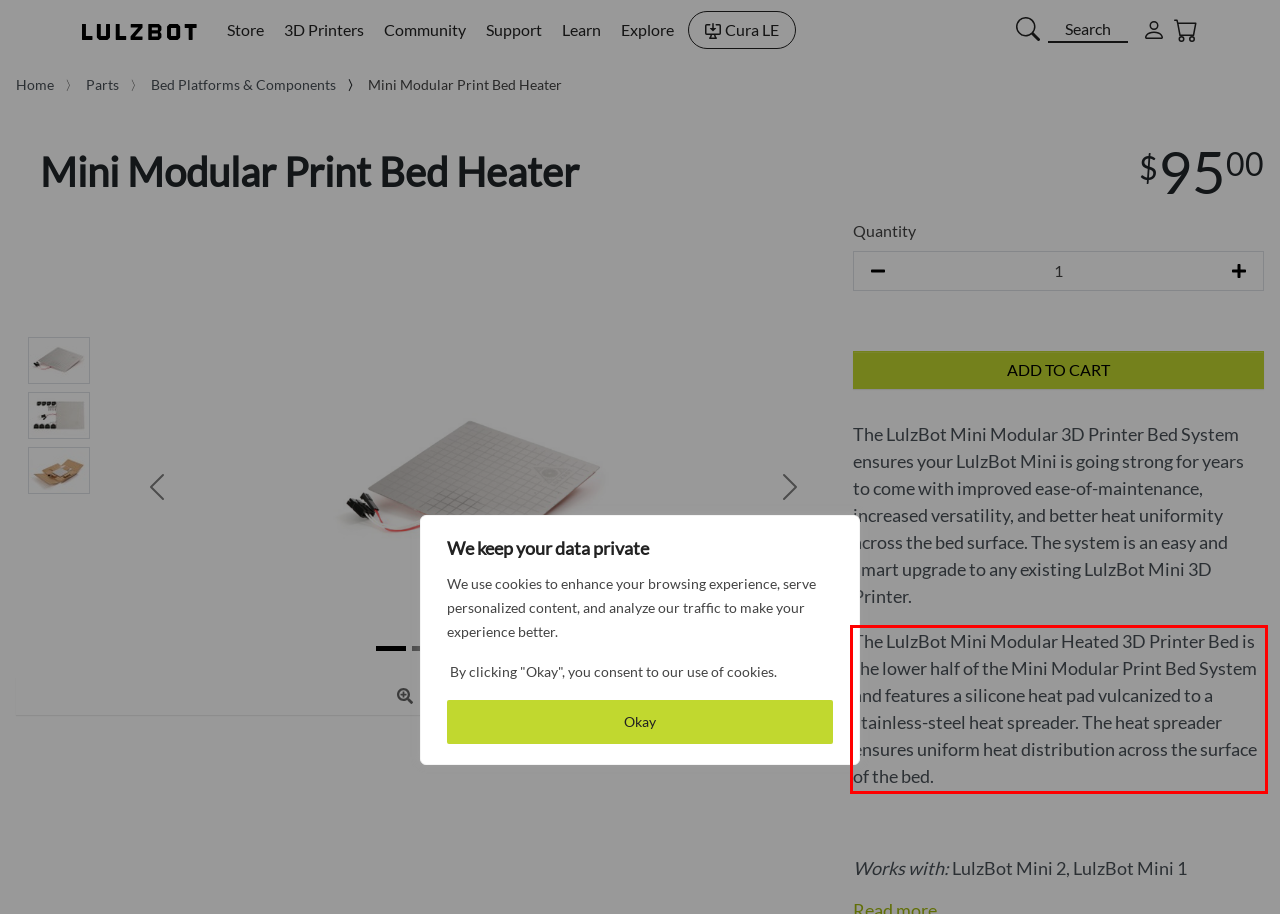Inspect the webpage screenshot that has a red bounding box and use OCR technology to read and display the text inside the red bounding box.

The LulzBot Mini Modular Heated 3D Printer Bed is the lower half of the Mini Modular Print Bed System and features a silicone heat pad vulcanized to a stainless-steel heat spreader. The heat spreader ensures uniform heat distribution across the surface of the bed.